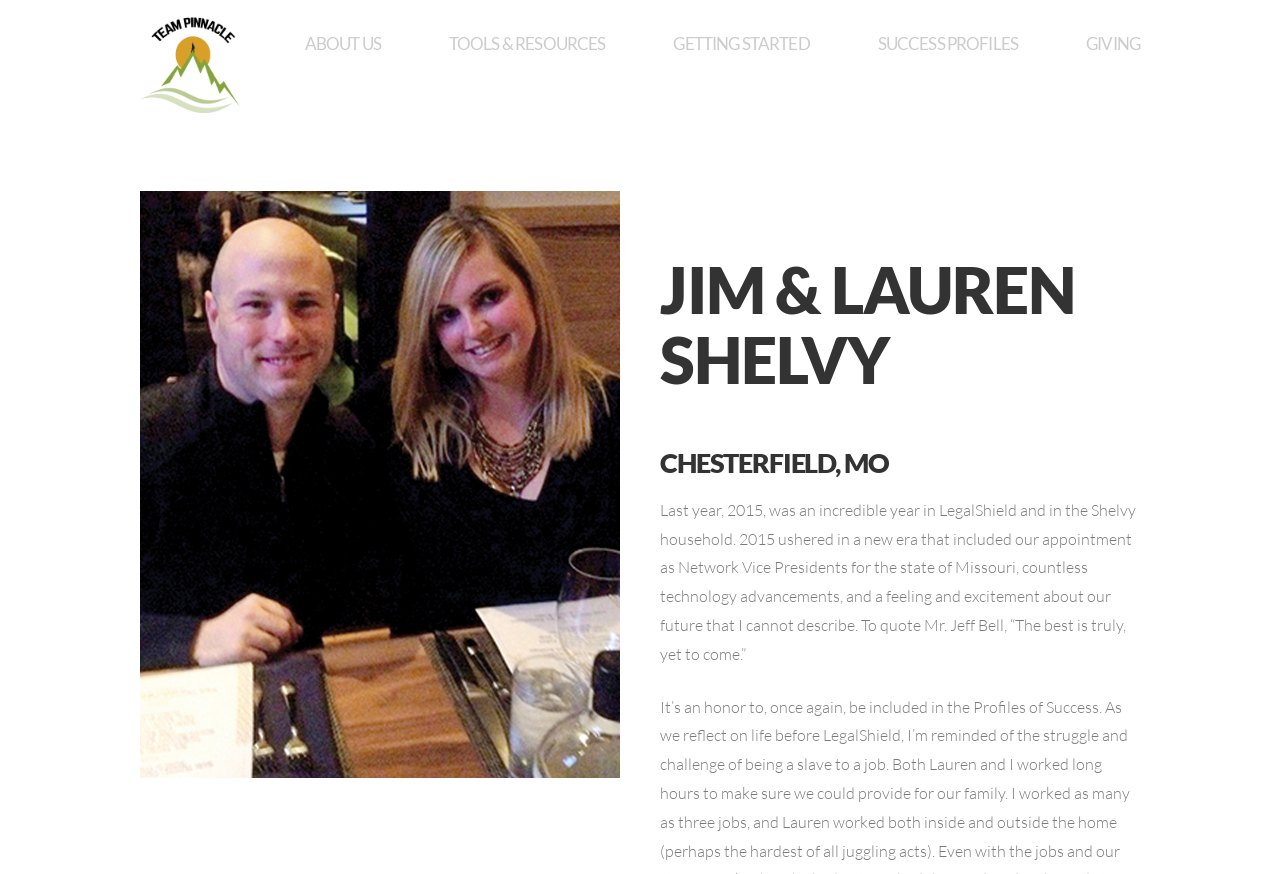Provide a brief response in the form of a single word or phrase:
What is the name of the team?

Team Pinnacle